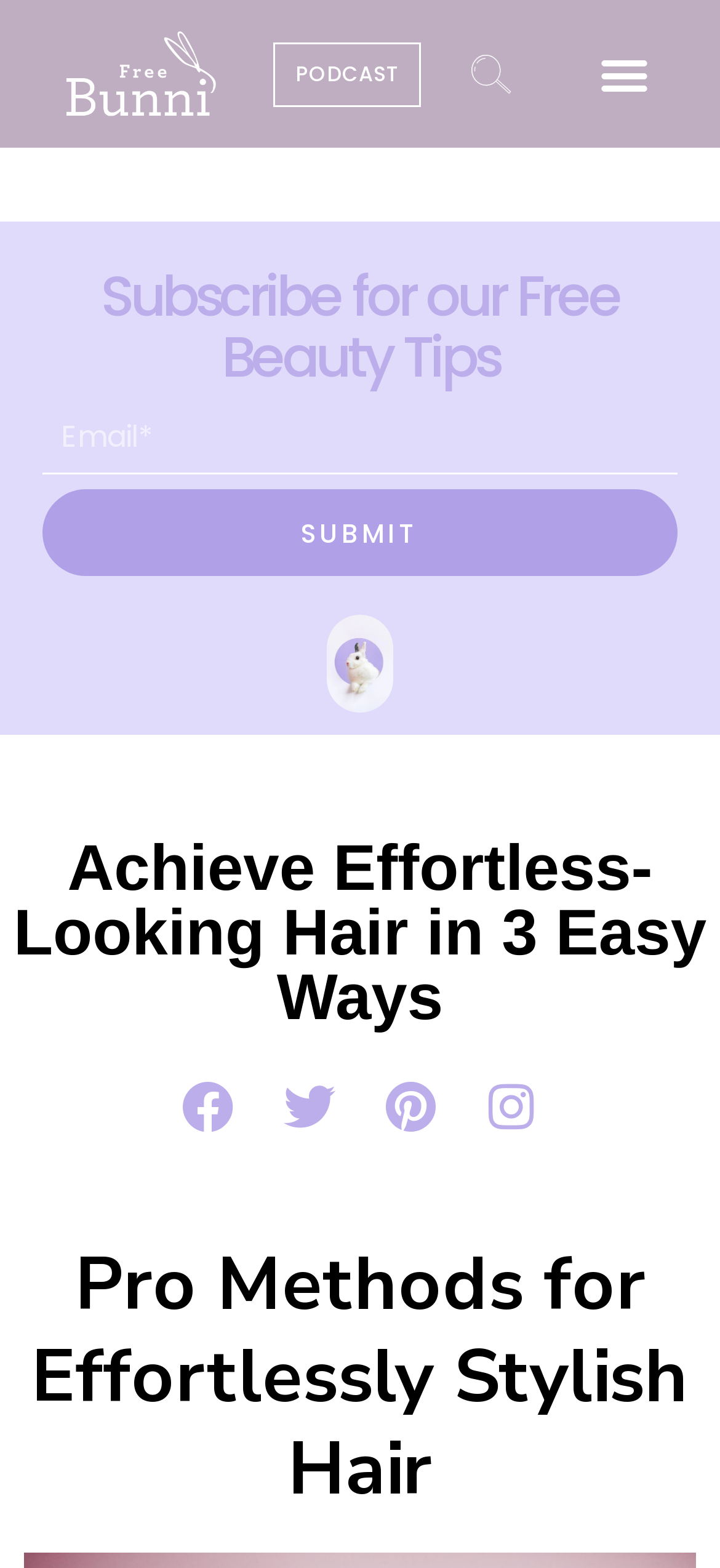Locate the bounding box coordinates of the element to click to perform the following action: 'Enter email address in the Email field'. The coordinates should be given as four float values between 0 and 1, in the form of [left, top, right, bottom].

[0.059, 0.256, 0.941, 0.303]